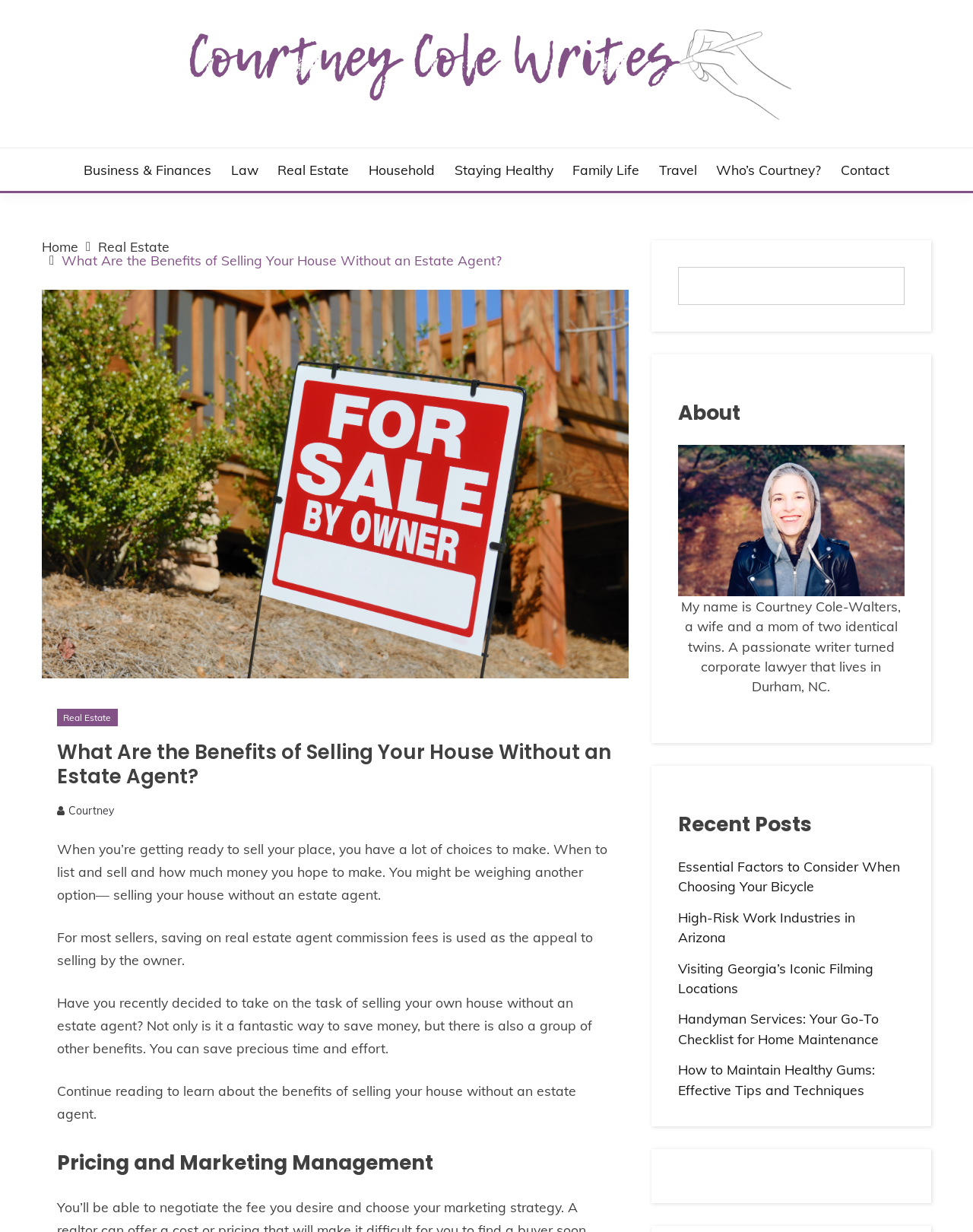Generate a thorough description of the webpage.

This webpage is about selling a house without an estate agent, specifically discussing the benefits of doing so. At the top, there is a header section with a logo and a navigation menu that includes links to various categories such as Business & Finances, Law, Real Estate, and more. Below the header, there is a breadcrumb navigation section that shows the current page's location within the website.

The main content of the page is divided into sections. The first section has a heading that matches the page title, "What Are the Benefits of Selling Your House Without an Estate Agent?" Below the heading, there is a brief introduction to the topic, followed by three paragraphs of text that discuss the benefits of selling a house without an estate agent, including saving money on commission fees and time and effort.

To the right of the main content, there is a sidebar section that contains a search box, a heading that says "About", and a brief bio of the author, Courtney Cole-Walters. Below the bio, there is a section titled "Recent Posts" that lists several links to other articles on the website.

At the very top right corner of the page, there is a small icon that appears to be a social media link.